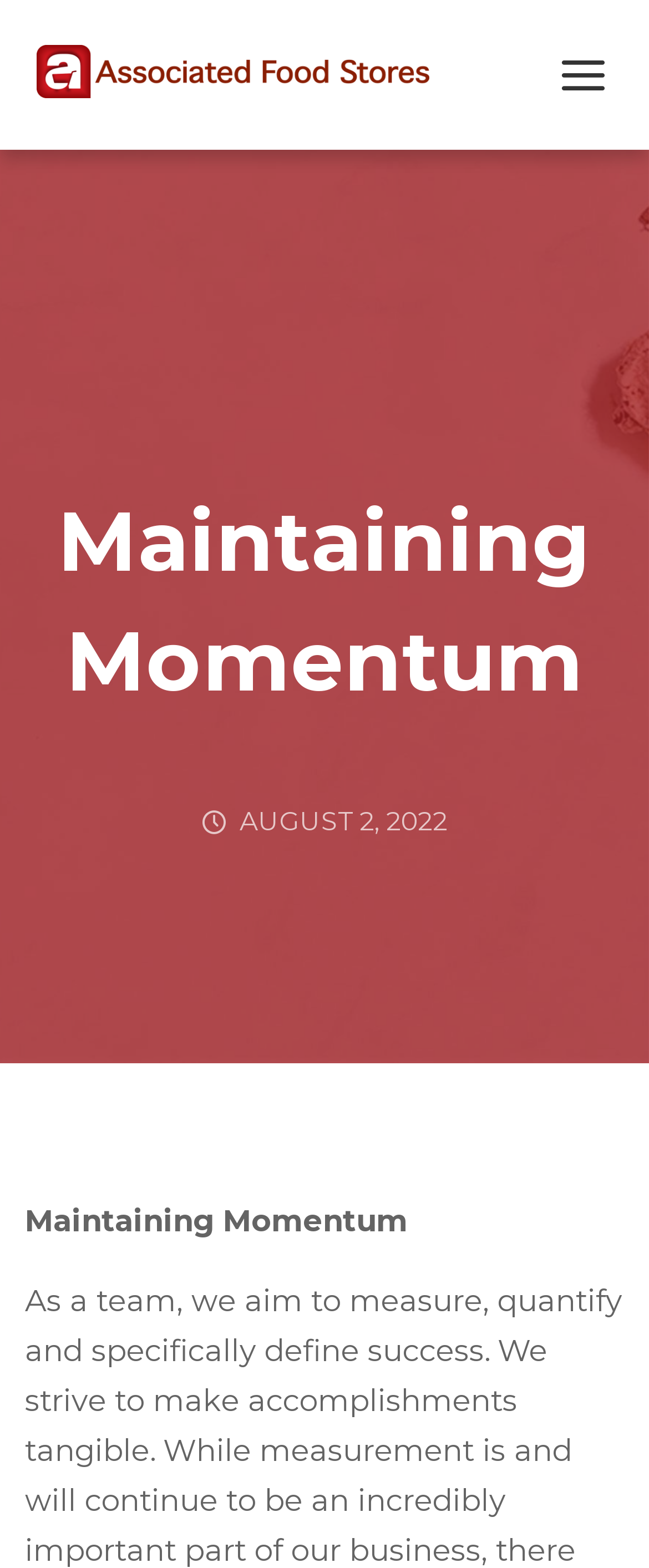Provide a thorough description of the webpage you see.

The webpage is titled "Maintaining Momentum - Associated Food Stores" and has a prominent header section at the top. In the top-left corner, there is a link to "Associated Food Stores" accompanied by an image with the same name. To the right of this link, there is another link labeled "Show Next Mobile Menu". 

Below the header section, there is a large heading that reads "Maintaining Momentum", taking up a significant portion of the top half of the page. 

On the right side of the heading, there is a time element displaying the date "AUGUST 2, 2022". 

Further down the page, there is a paragraph of text, also titled "Maintaining Momentum", which is followed by a non-breaking space character.